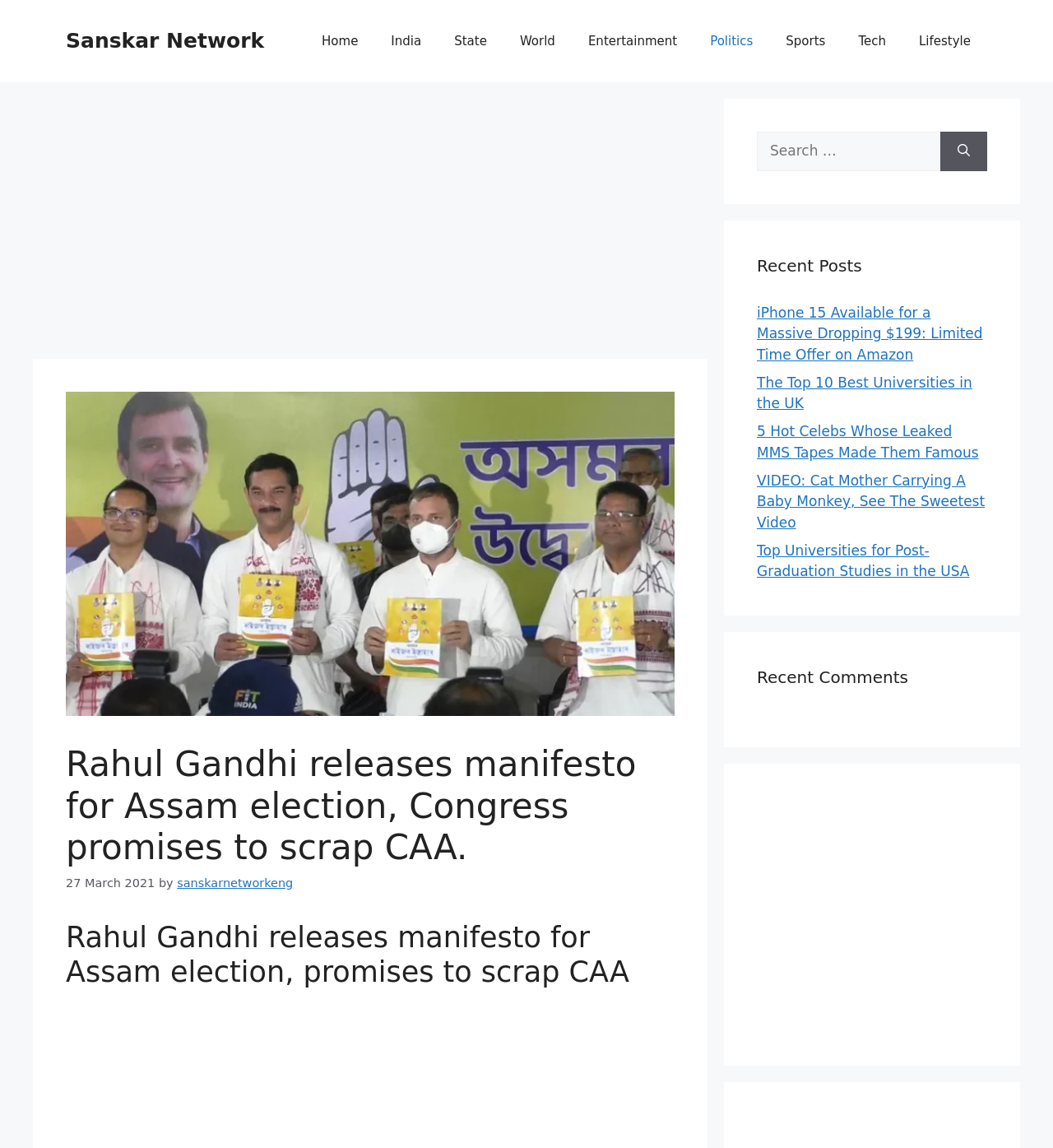How many sections are there in the sidebar?
Please respond to the question with a detailed and thorough explanation.

I looked at the sidebar and found that there are three sections: 'Recent Posts', 'Recent Comments', and an advertisement section, which indicates that there are 3 sections in total.